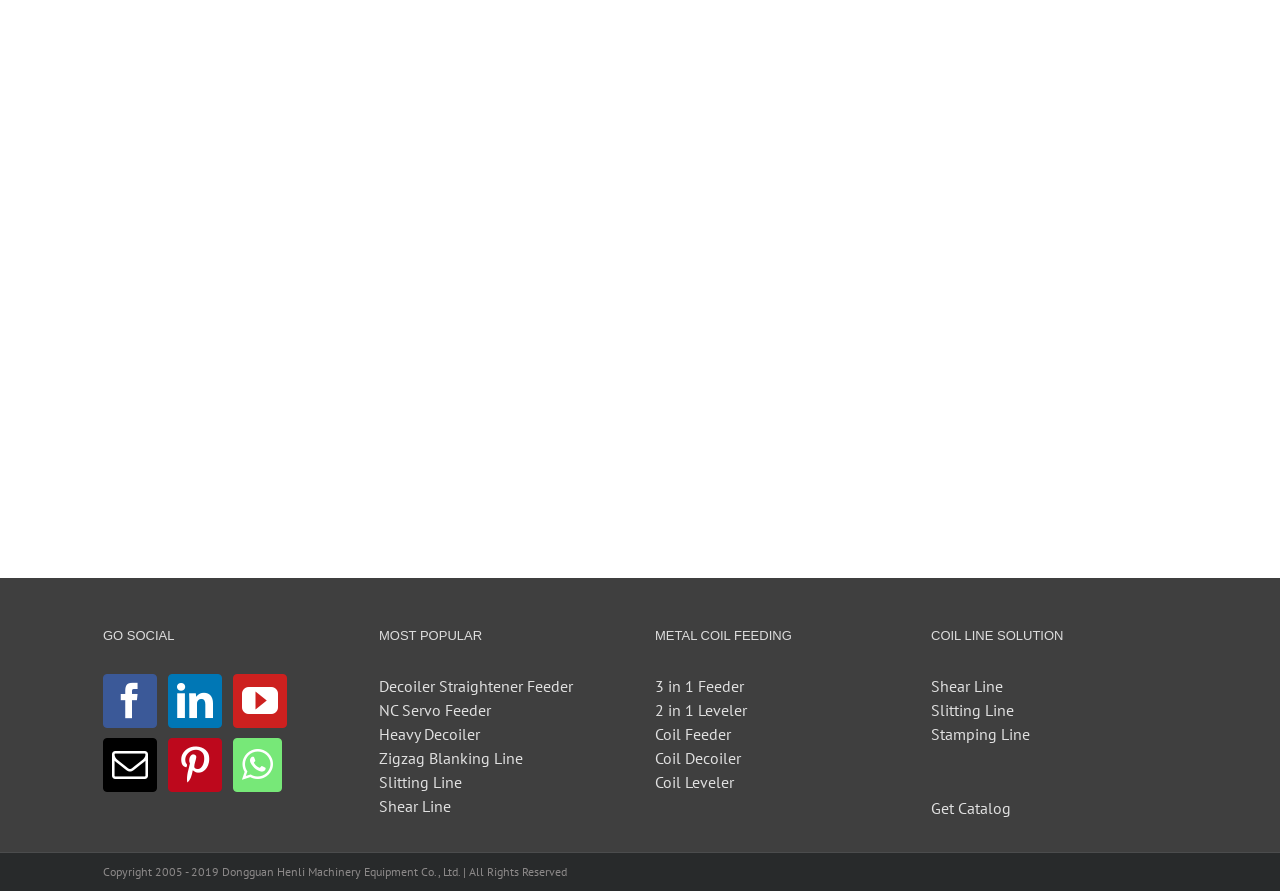What is the purpose of the 'Get Catalog' link?
Refer to the image and give a detailed answer to the query.

I inferred the purpose of the 'Get Catalog' link by its location and context. It is likely that clicking on this link will allow users to download or request a catalog of products from the company.